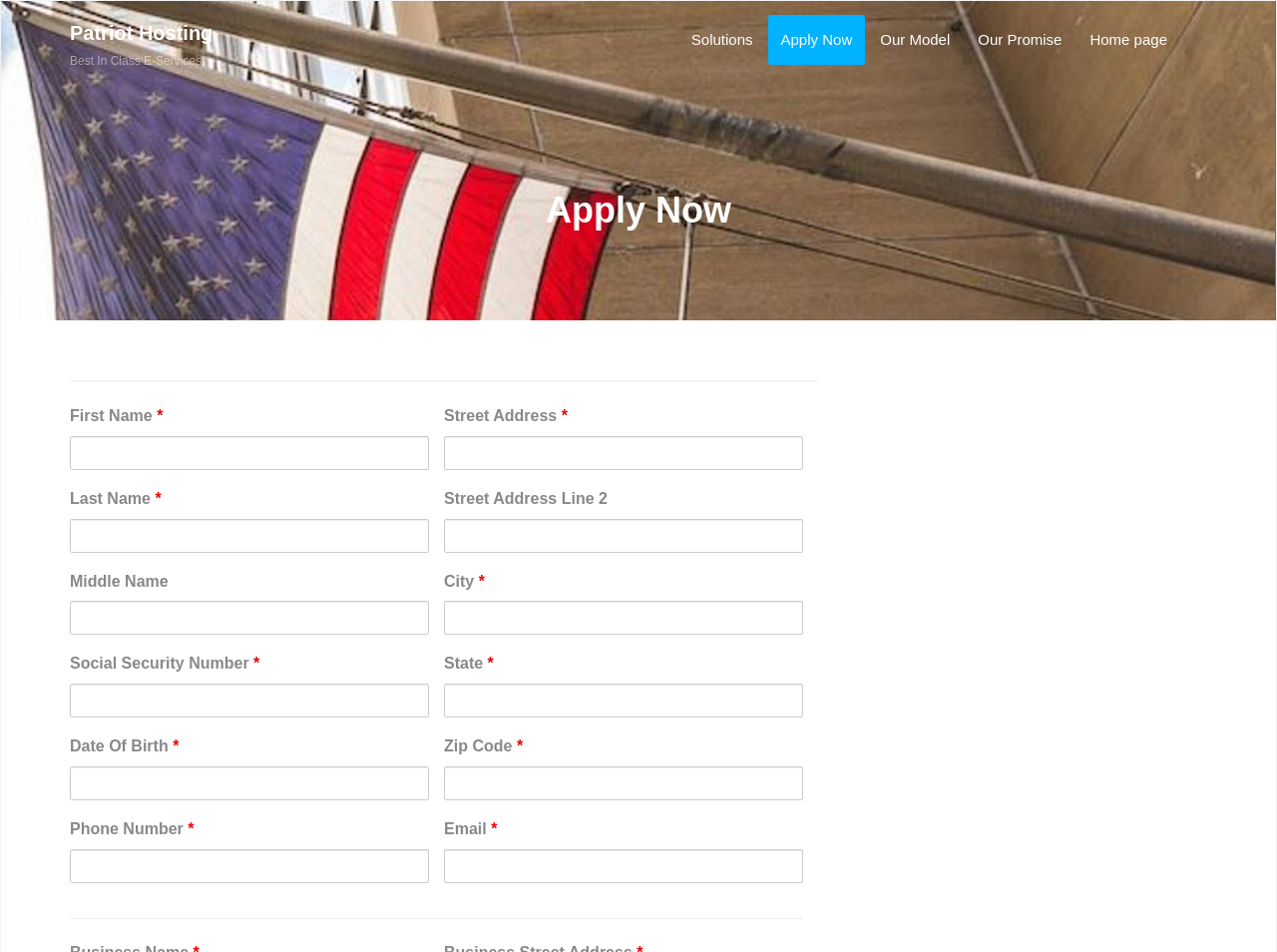Using the format (top-left x, top-left y, bottom-right x, bottom-right y), and given the element description, identify the bounding box coordinates within the screenshot: name="fld_2845800"

[0.348, 0.631, 0.629, 0.667]